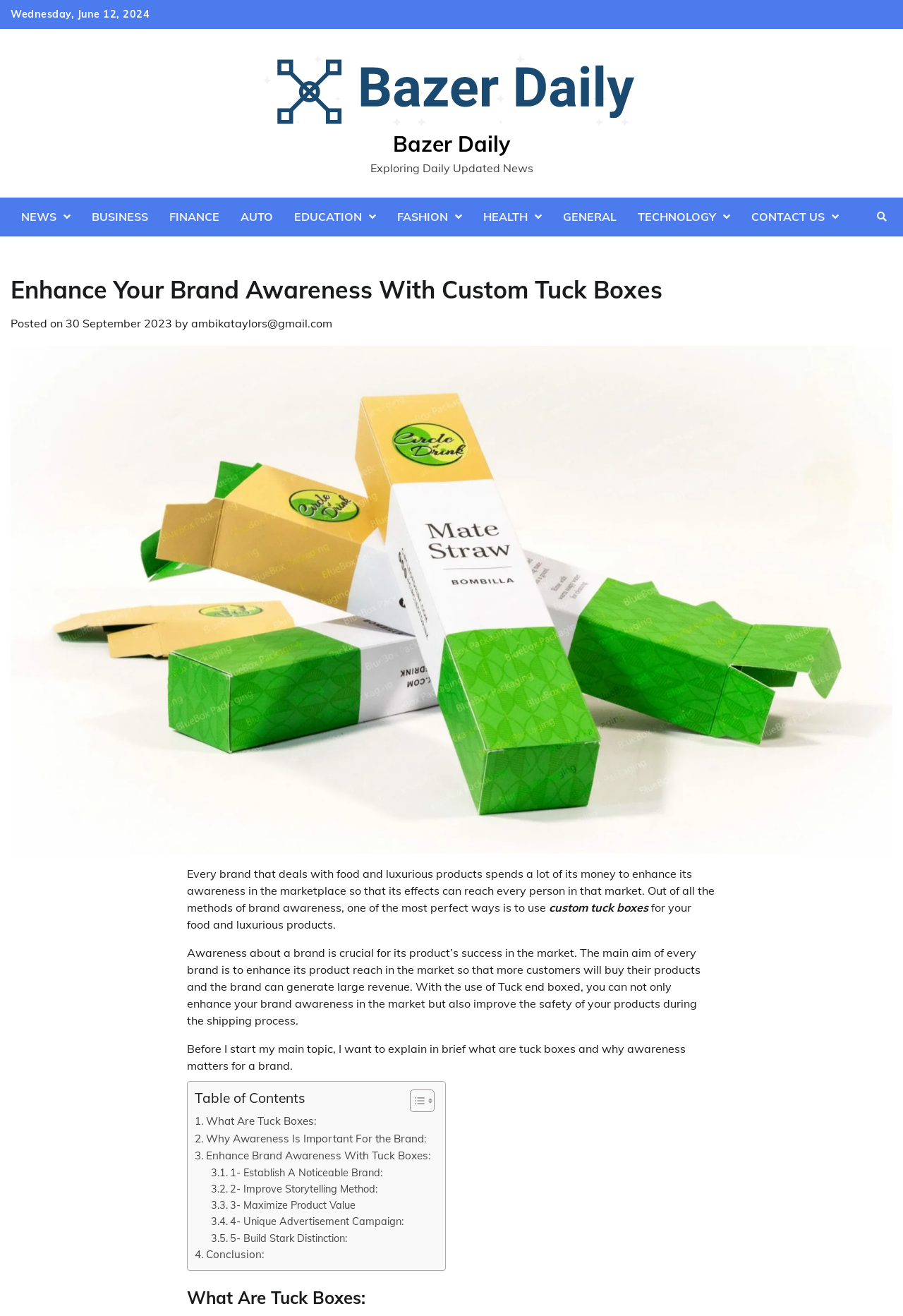What is the benefit of using tuck end boxes during shipping?
Kindly offer a detailed explanation using the data available in the image.

I inferred the benefit of using tuck end boxes during shipping by reading the article's content. The article mentions that using tuck end boxes not only enhances brand awareness but also improves the safety of products during the shipping process.